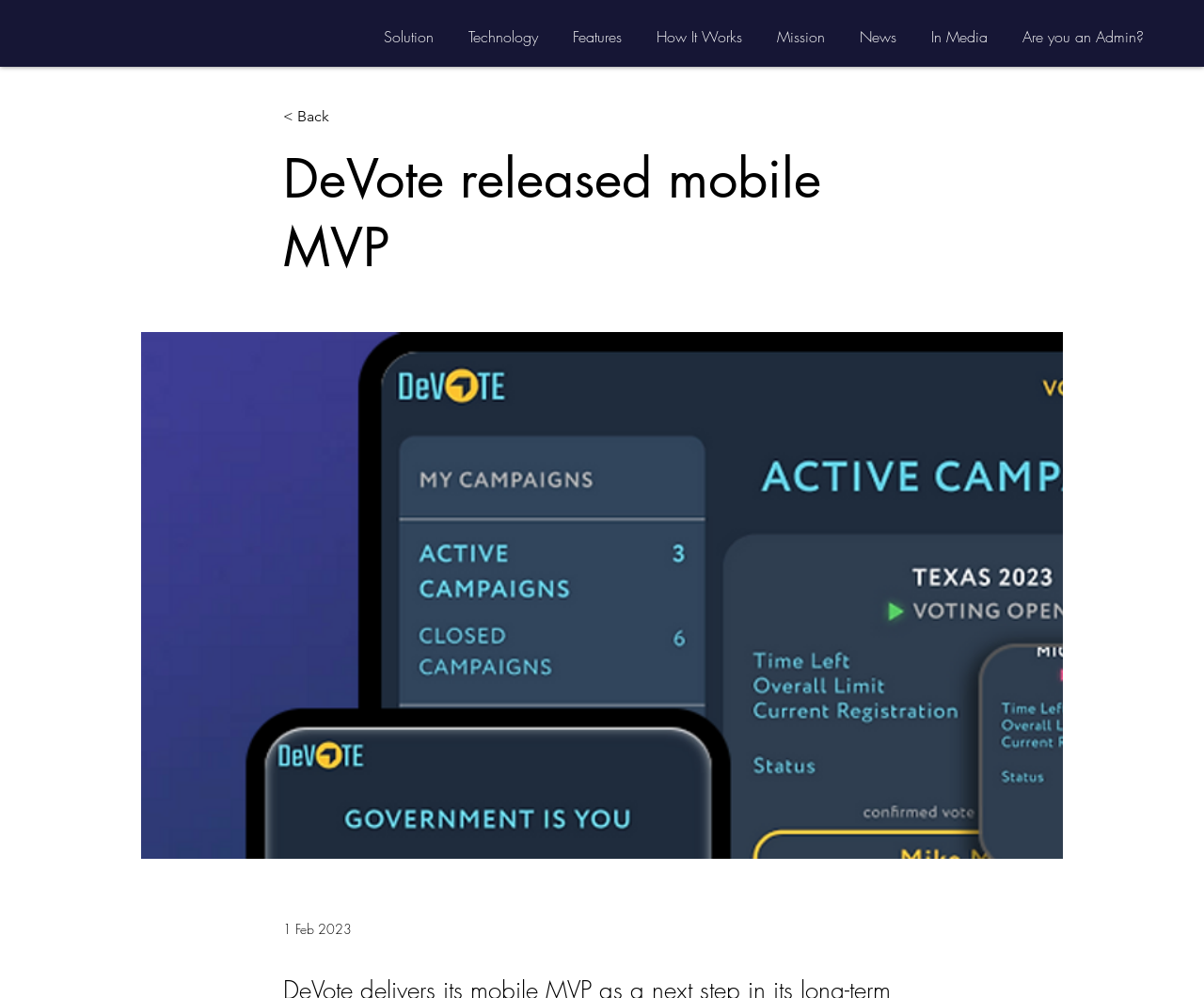Determine the bounding box of the UI component based on this description: "News". The bounding box coordinates should be four float values between 0 and 1, i.e., [left, top, right, bottom].

[0.702, 0.013, 0.762, 0.06]